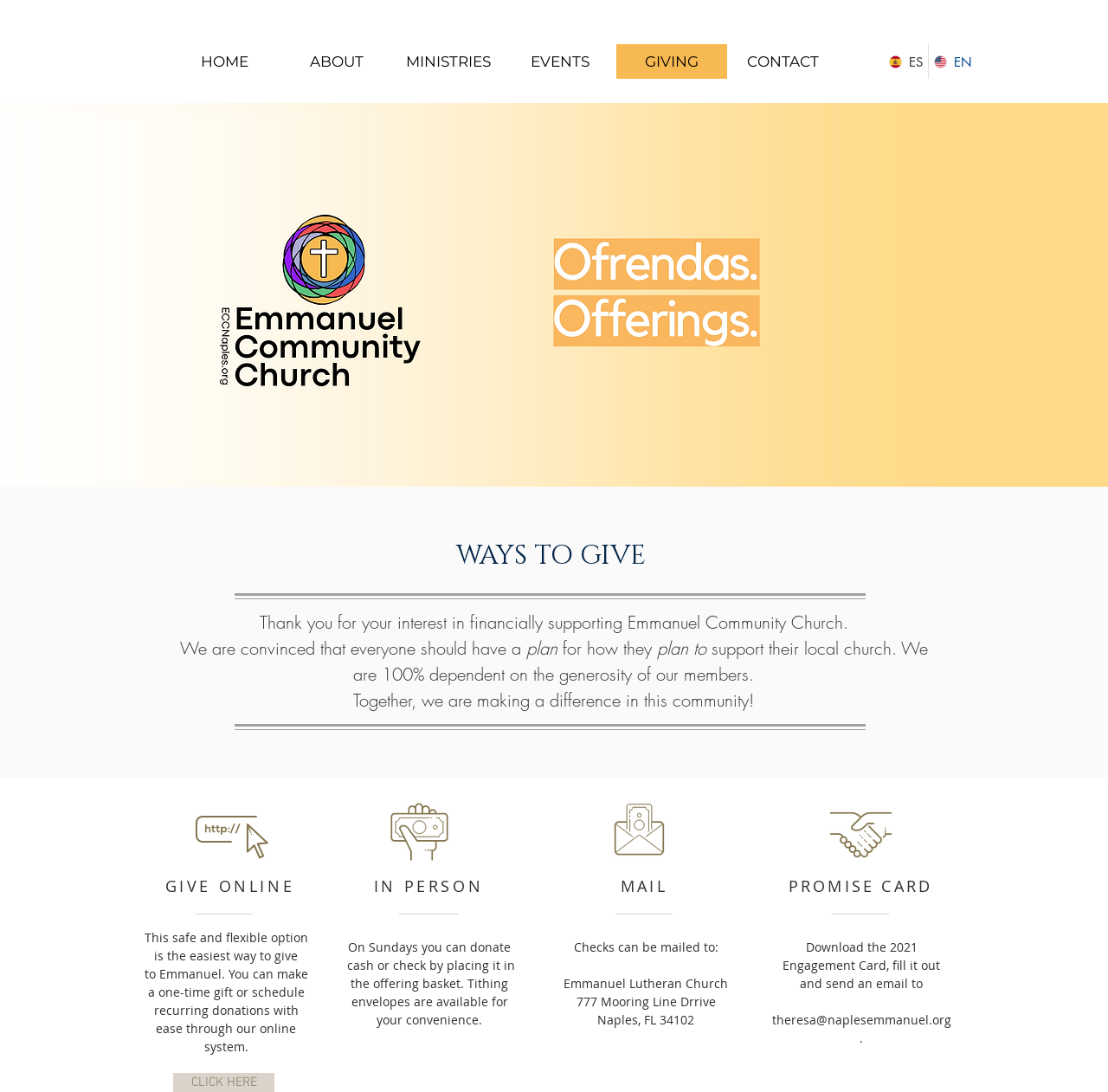What is the address to mail checks to? Refer to the image and provide a one-word or short phrase answer.

777 Mooring Line Drive, Naples, FL 34102